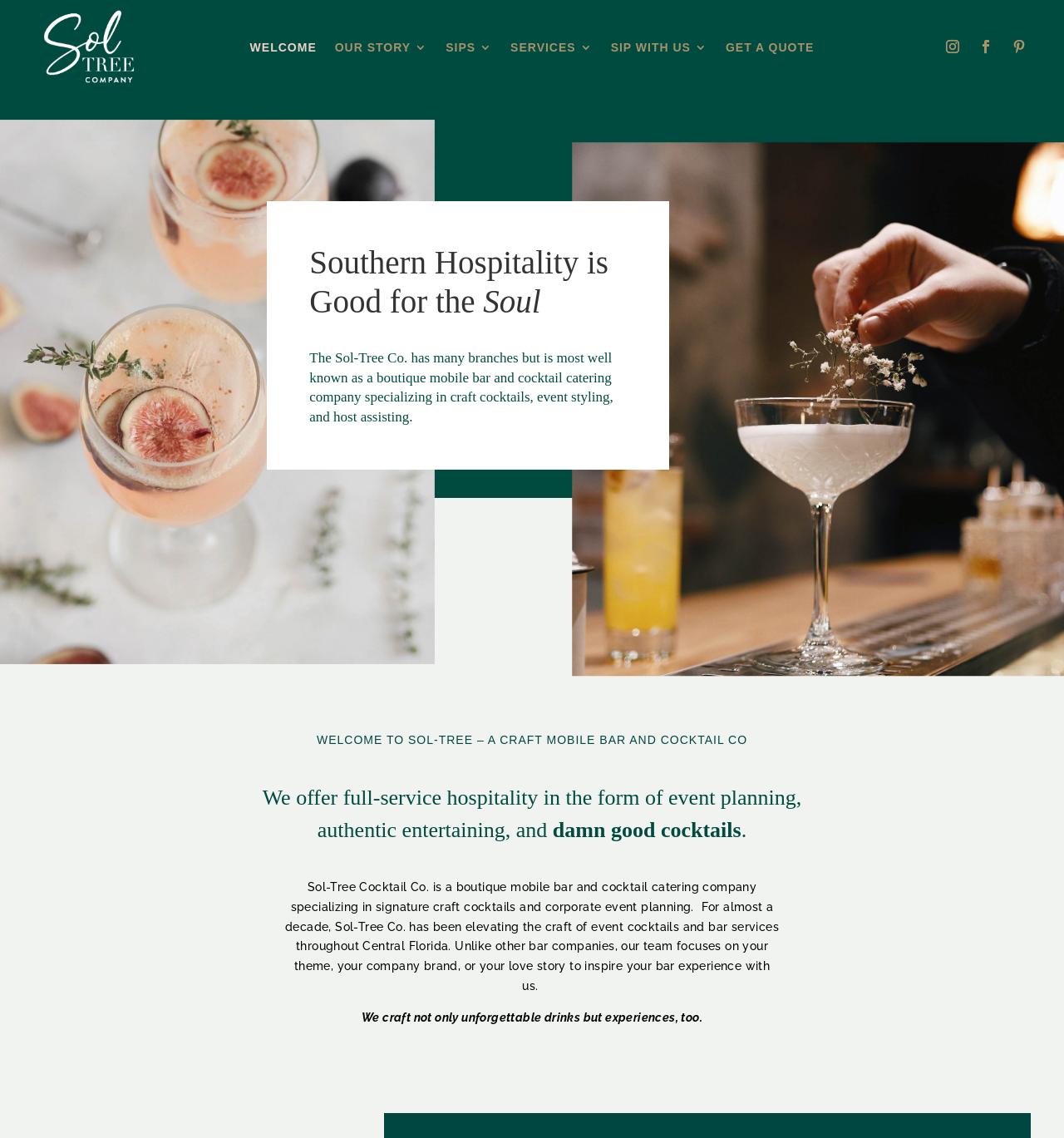Describe all the visual and textual components of the webpage comprehensively.

The webpage is about The Sol-Tree Company, a boutique mobile bar and cocktail catering company. At the top, there are seven links in a row, including "WELCOME", "OUR STORY", "SIPS", "SERVICES", "SIP WITH US", "GET A QUOTE", and three social media icons on the right. Below these links, there is a logo "SolTree Florida Cocktails + Home" on the left.

The main content of the webpage is divided into three sections. The first section has a heading "Southern Hospitality is Good for the Soul" and a paragraph of text describing the company's services, including craft cocktails, event styling, and host assisting. 

The second section has a heading "We offer full-service hospitality..." and describes the company's focus on event planning, authentic entertaining, and craft cocktails. 

The third section has a long paragraph of text that provides more details about the company's services, including signature craft cocktails and corporate event planning. It also mentions the company's unique approach to creating personalized bar experiences based on the client's theme, brand, or love story. Finally, there is a short sentence "We craft not only unforgettable drinks but experiences, too."